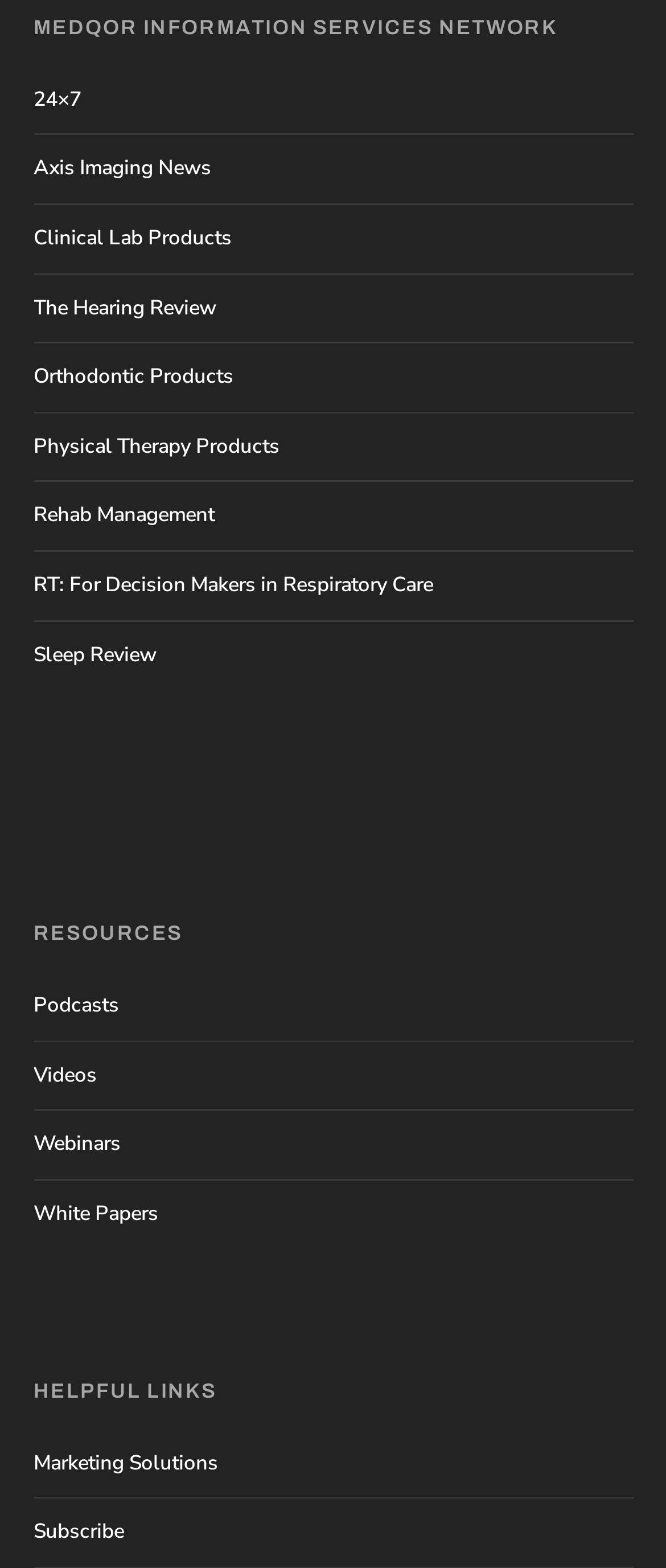Please pinpoint the bounding box coordinates for the region I should click to adhere to this instruction: "read Orthodontic Products".

[0.05, 0.231, 0.35, 0.249]